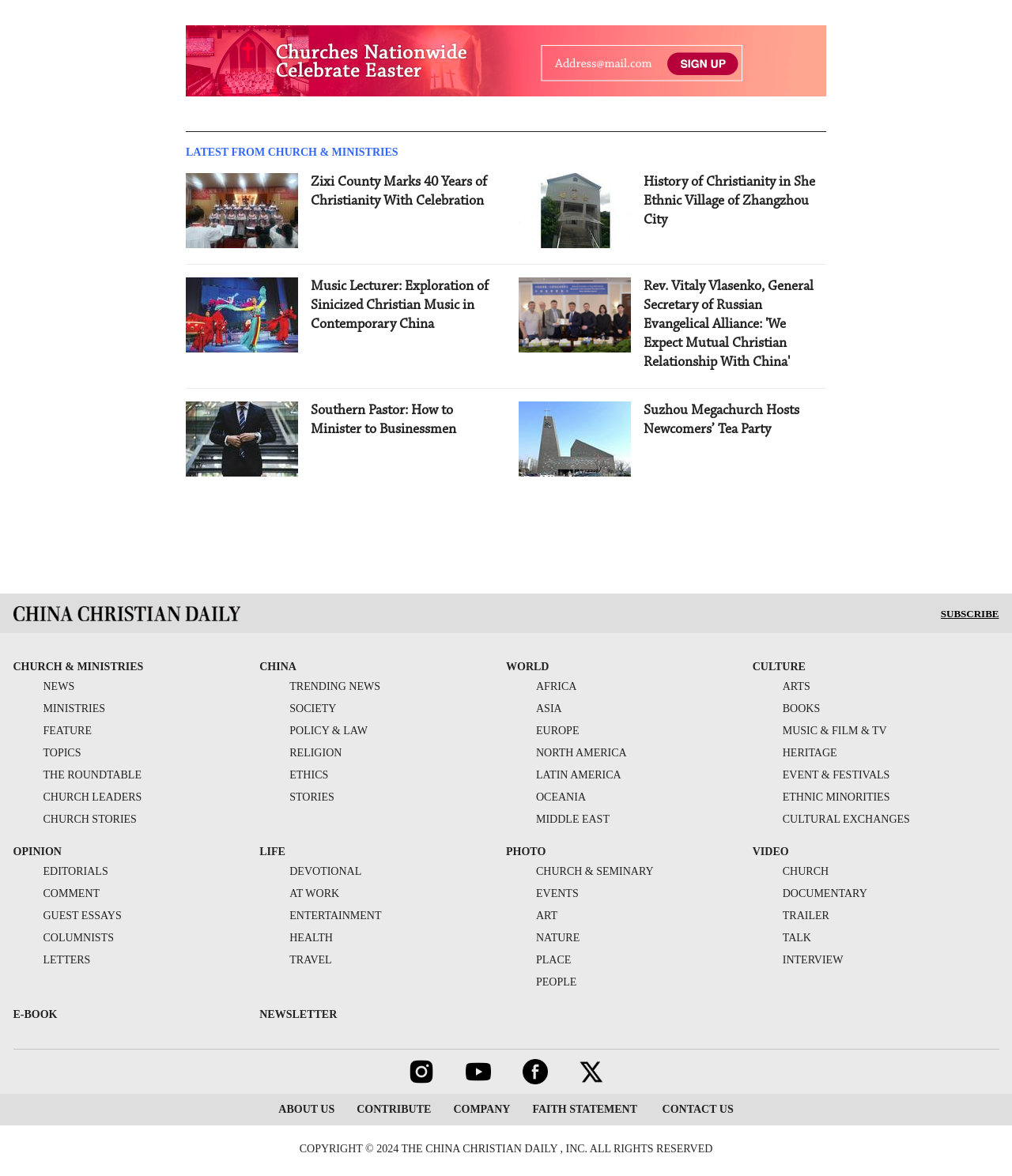Please answer the following question using a single word or phrase: What is the title of the first article?

Zixi County Marks 40 Years of Christianity With Celebration